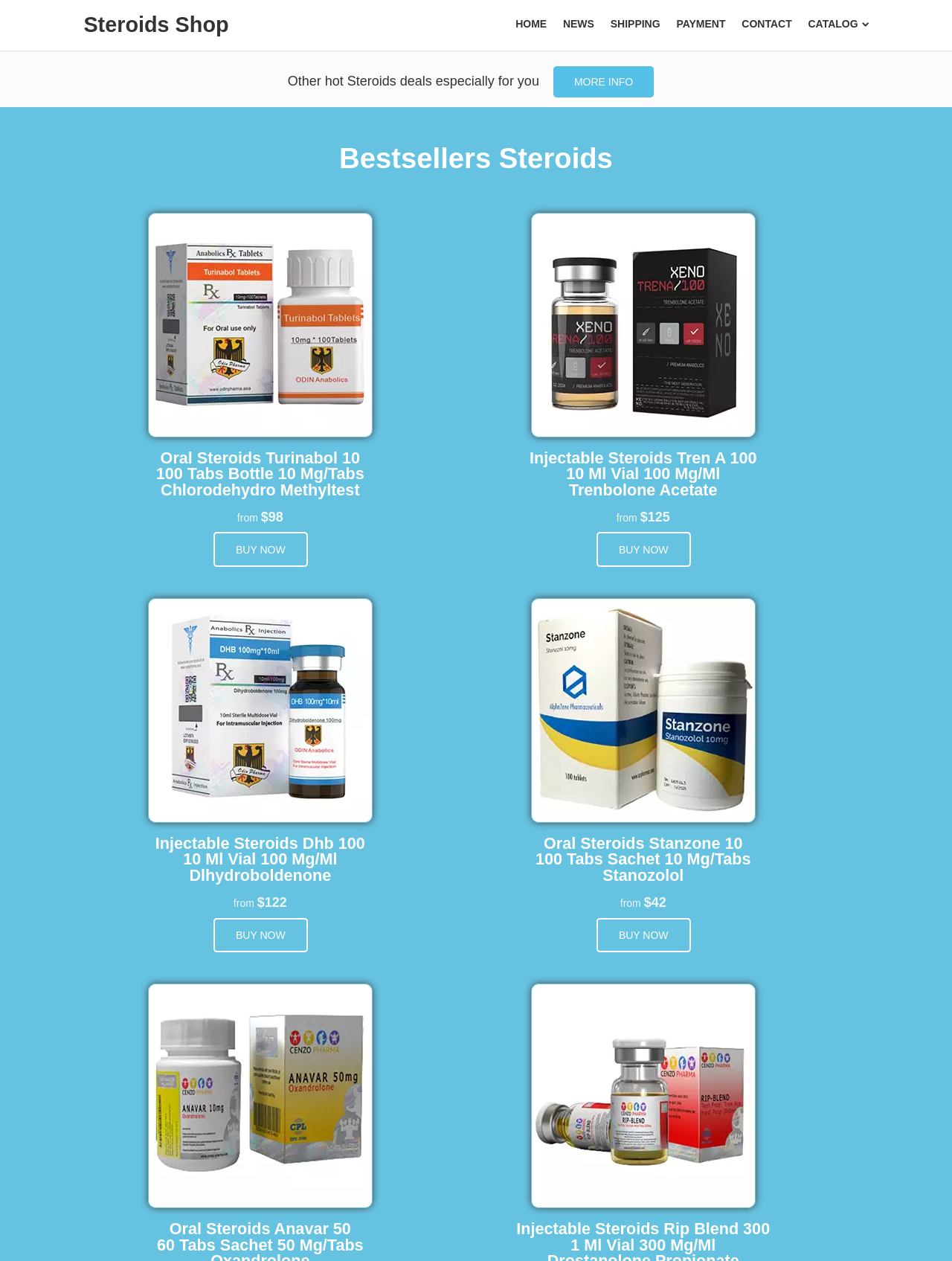What is the name of the steroids shop?
Your answer should be a single word or phrase derived from the screenshot.

Steroids Shop